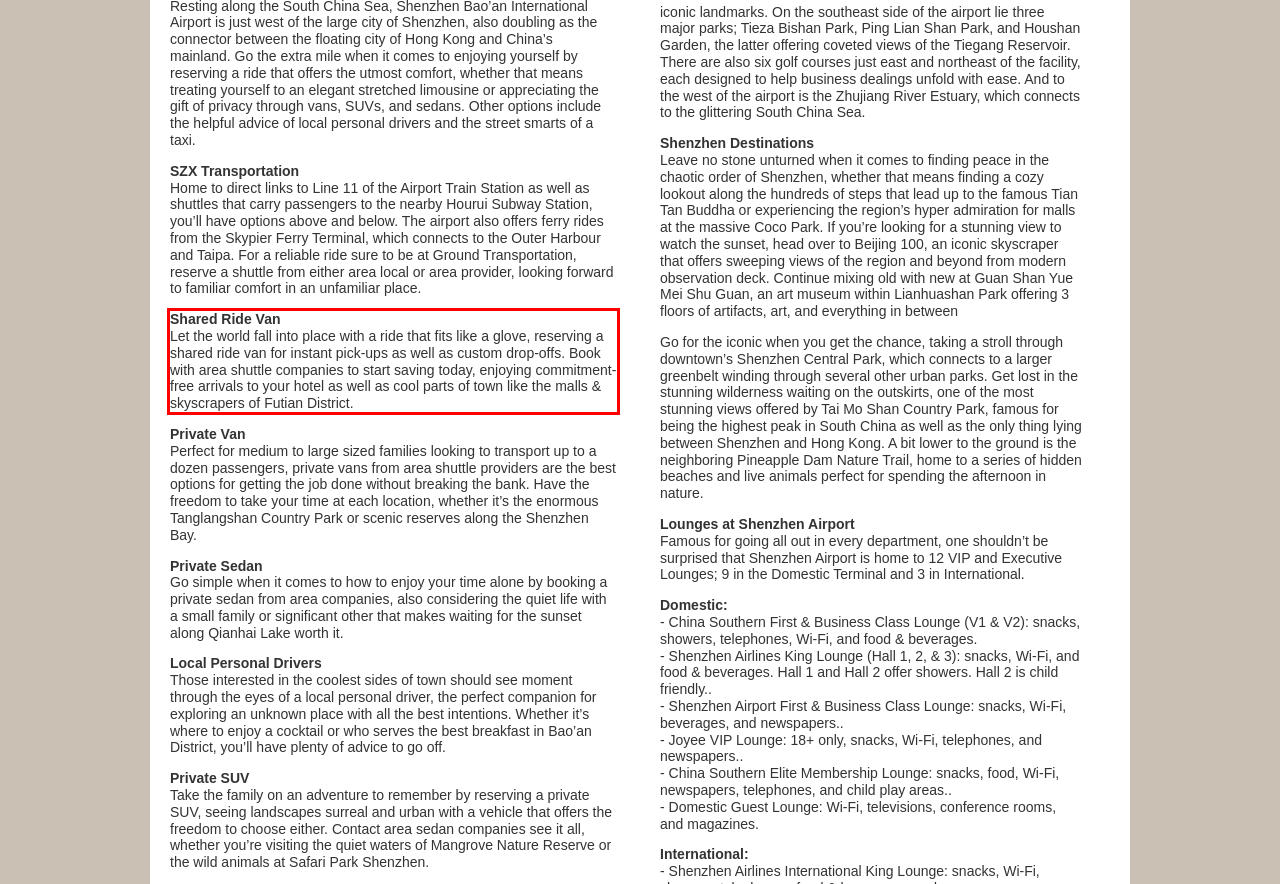Examine the webpage screenshot and use OCR to recognize and output the text within the red bounding box.

Shared Ride Van Let the world fall into place with a ride that fits like a glove, reserving a shared ride van for instant pick-ups as well as custom drop-offs. Book with area shuttle companies to start saving today, enjoying commitment-free arrivals to your hotel as well as cool parts of town like the malls & skyscrapers of Futian District.